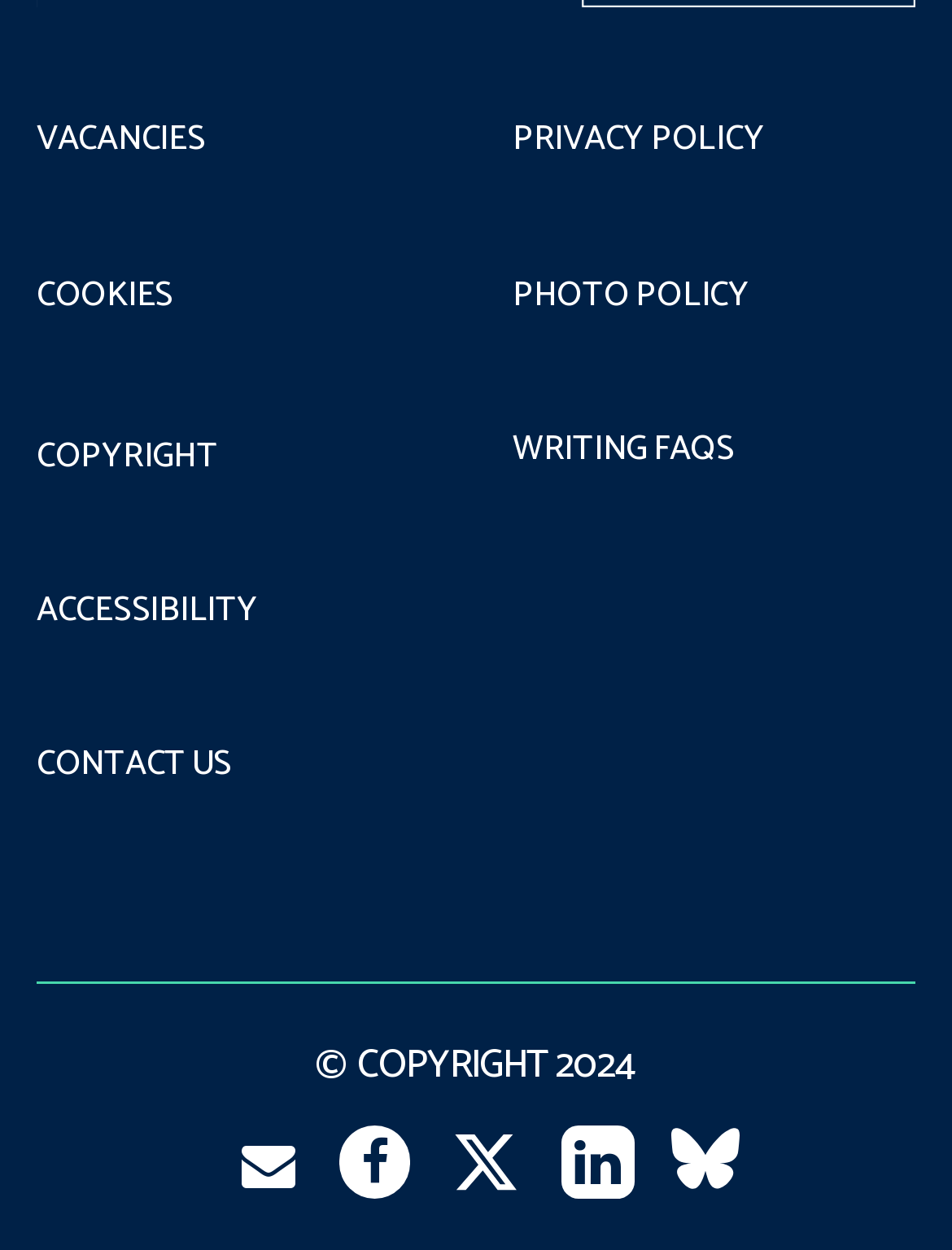Respond to the following query with just one word or a short phrase: 
How many links are there in the top-left corner?

4